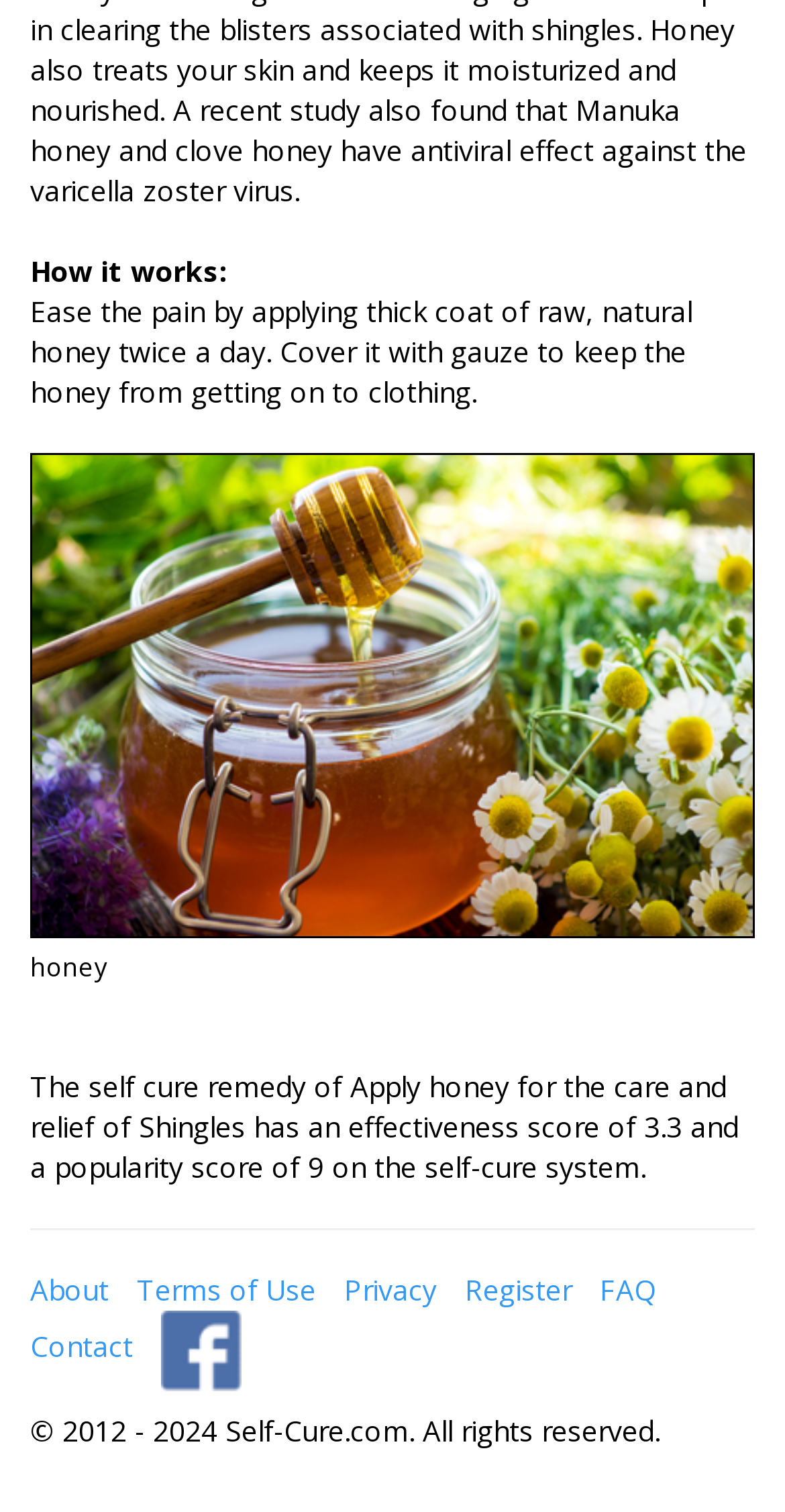Extract the bounding box coordinates for the UI element described by the text: "Contact". The coordinates should be in the form of [left, top, right, bottom] with values between 0 and 1.

[0.038, 0.878, 0.169, 0.903]